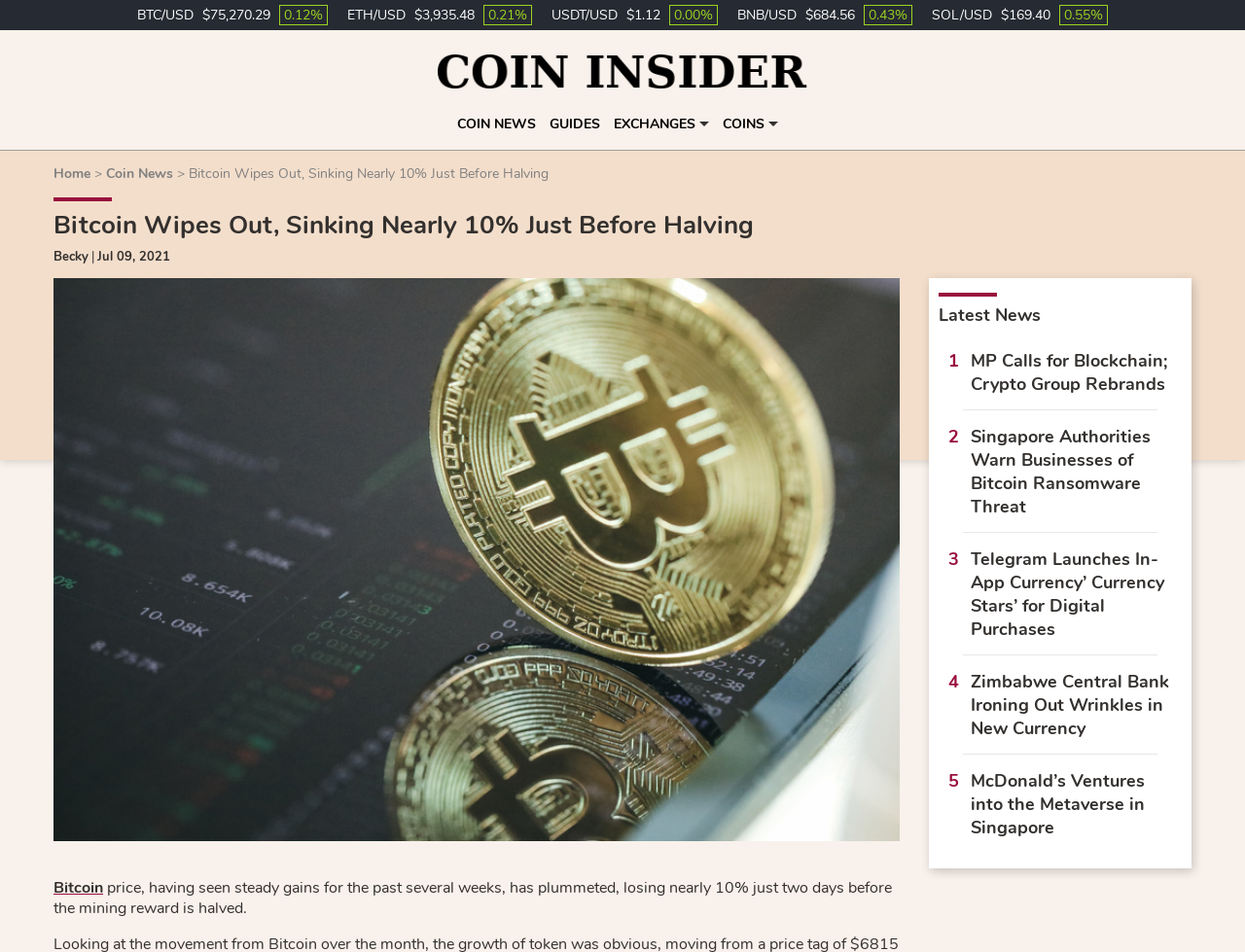Illustrate the webpage thoroughly, mentioning all important details.

This webpage is about cryptocurrency news, specifically focused on Bitcoin. At the top, there are five links displaying the current prices of various cryptocurrencies, including Bitcoin, Ethereum, and USDT, with their respective percentage changes. Below these links, there is a logo of Coin Insider, which is an image with a link to the website.

The main content of the webpage is an article about Bitcoin's price plummeting just before the halving event. The article's title, "Bitcoin Wipes Out, Sinking Nearly 10% Just Before Halving," is displayed prominently at the top of the article section. The author's name, "Becky," is mentioned below the title, along with the date of publication, "Jul 09, 2021."

The article's content is accompanied by an image related to Bitcoin, which takes up a significant portion of the page. The text describes Bitcoin's price drop, having lost nearly 10% just two days before the mining reward is halved.

On the right side of the page, there is a section titled "Latest News," which features several links to other news articles related to cryptocurrency and blockchain. These articles have titles such as "MP Calls for Blockchain; Crypto Group Rebrands," "Singapore Authorities Warn Businesses of Bitcoin Ransomware Threat," and "McDonald’s Ventures into the Metaverse in Singapore."